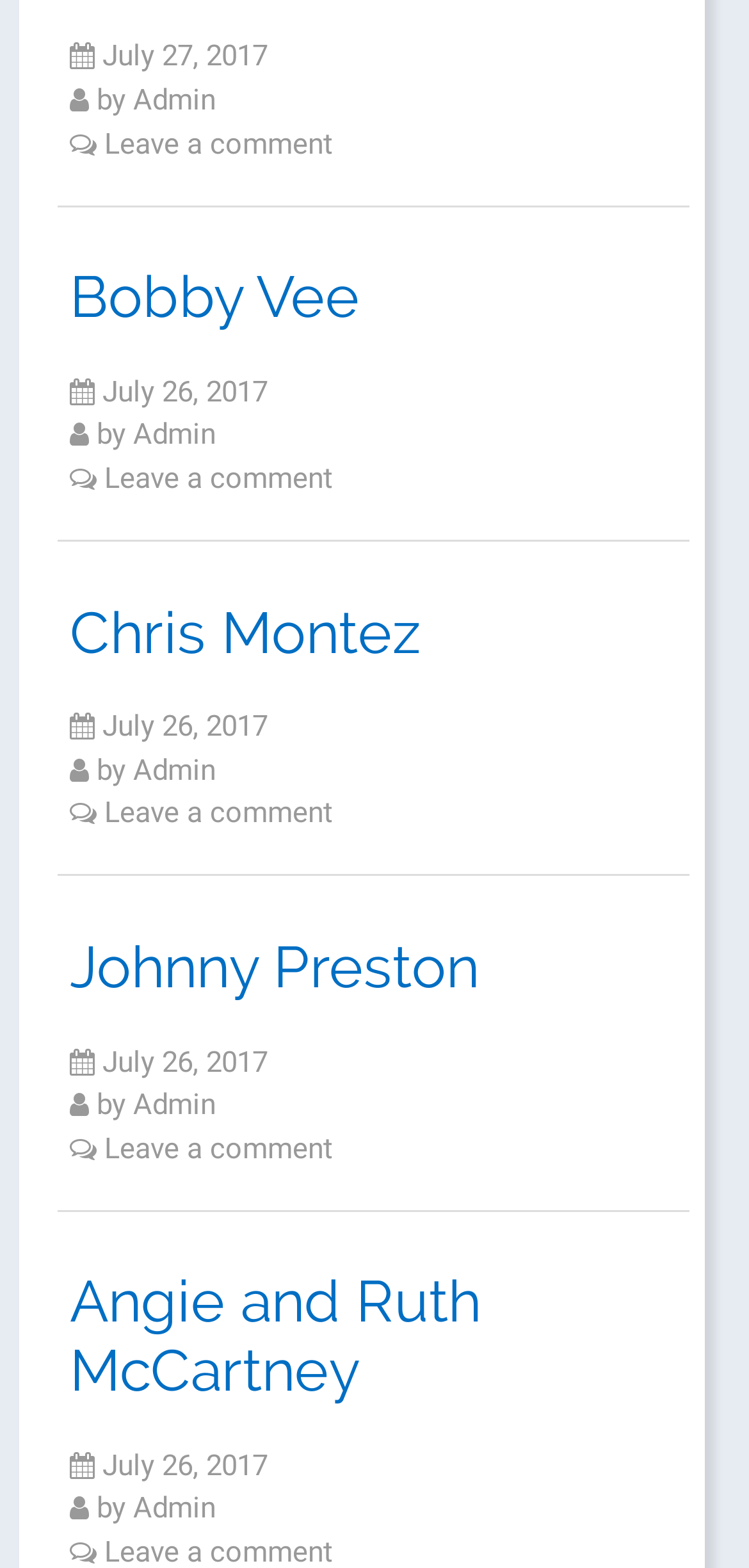Give a one-word or short phrase answer to the question: 
Who is the author of the first article?

Admin